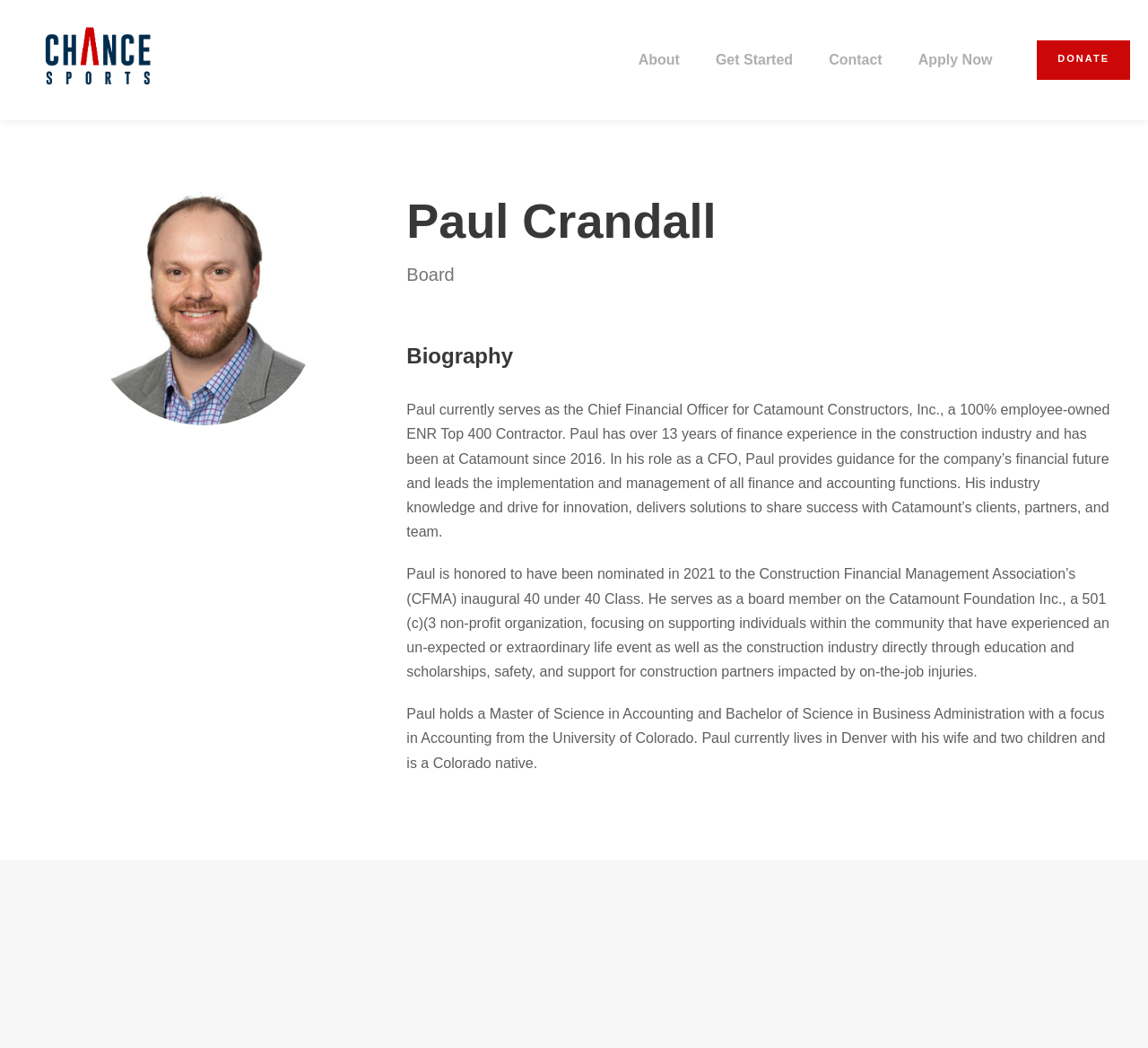What is Paul Crandall's current role?
Refer to the screenshot and answer in one word or phrase.

Chief Financial Officer